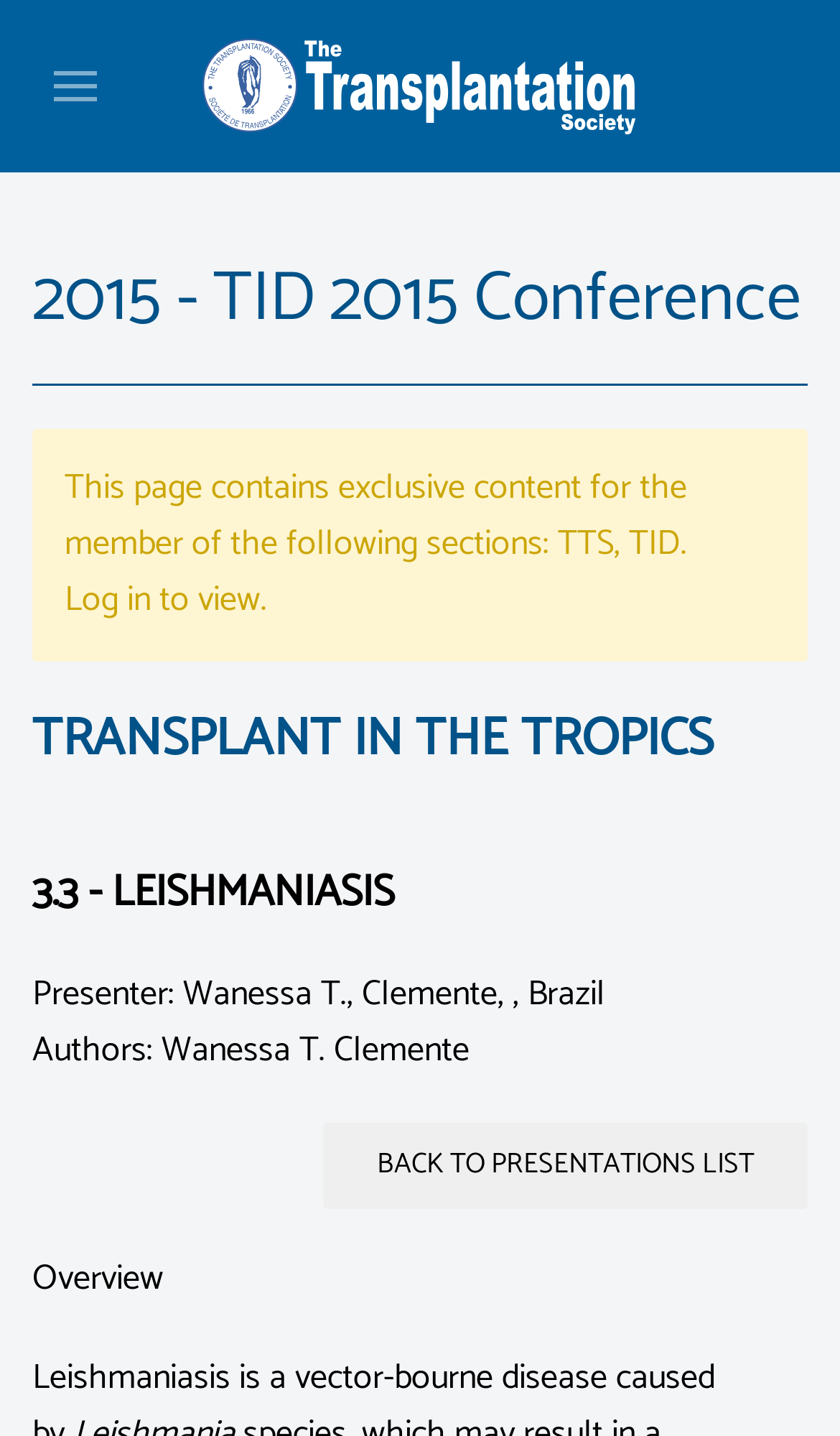Please provide a one-word or short phrase answer to the question:
What is the topic of the presentation?

LEISHMANIASIS